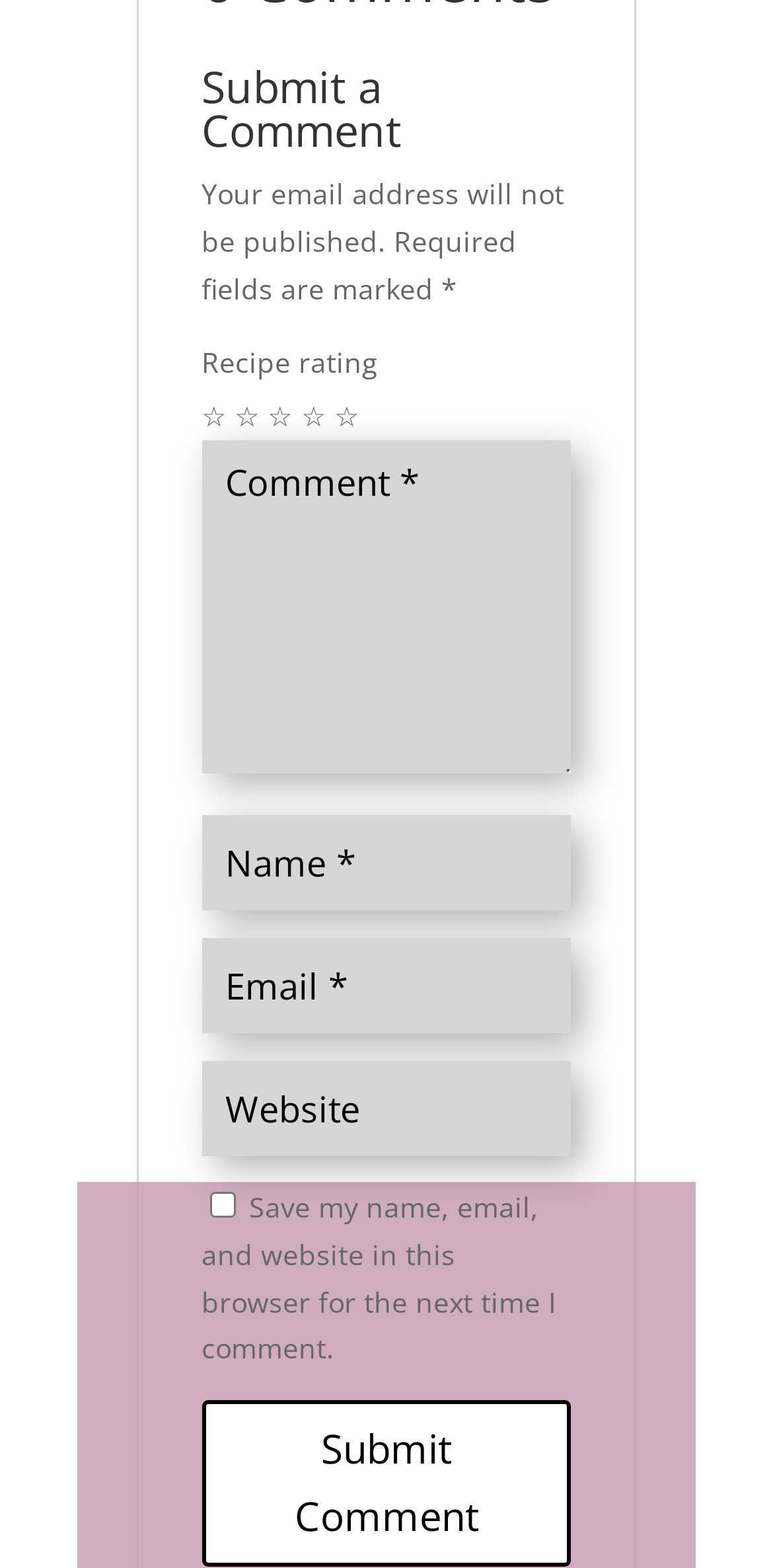Kindly provide the bounding box coordinates of the section you need to click on to fulfill the given instruction: "Enter a comment".

[0.261, 0.281, 0.739, 0.494]